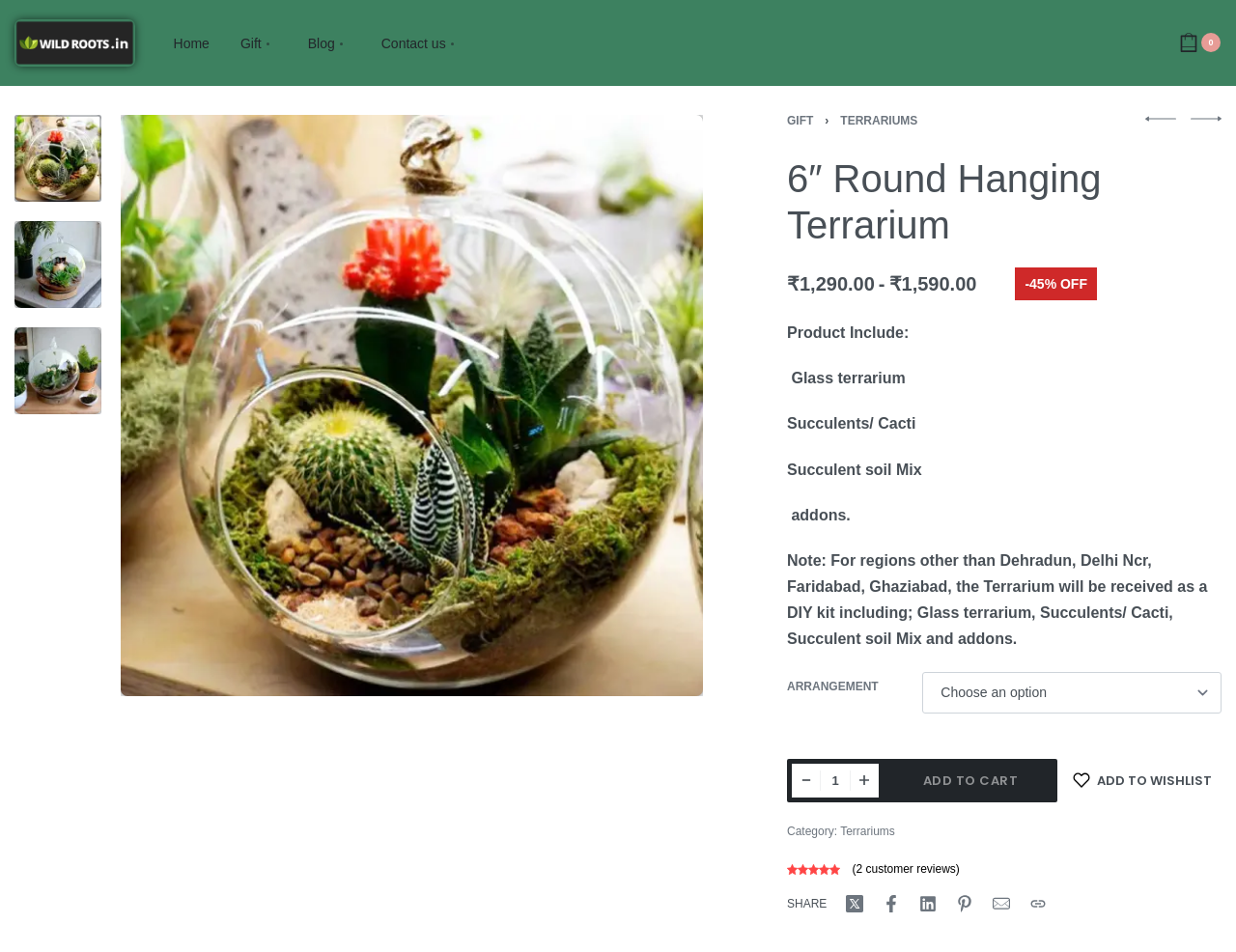What is the price of the product?
Please respond to the question with a detailed and informative answer.

The price of the product is obtained from the static text element with the text '₹1,290.00' which is located in the product description section, below the product name.